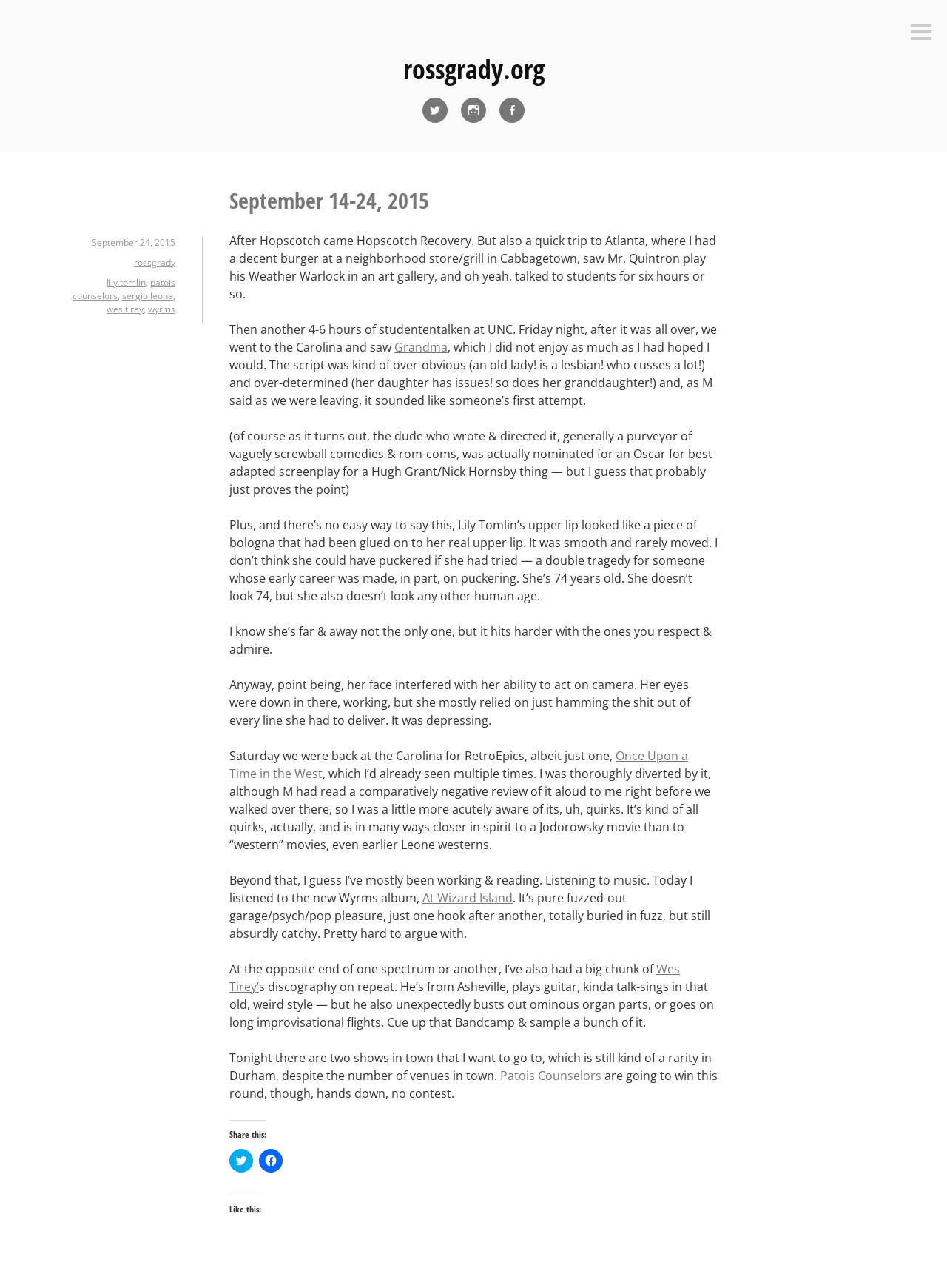Highlight the bounding box coordinates of the element that should be clicked to carry out the following instruction: "Explore Once Upon a Time in the West". The coordinates must be given as four float numbers ranging from 0 to 1, i.e., [left, top, right, bottom].

[0.242, 0.58, 0.727, 0.607]